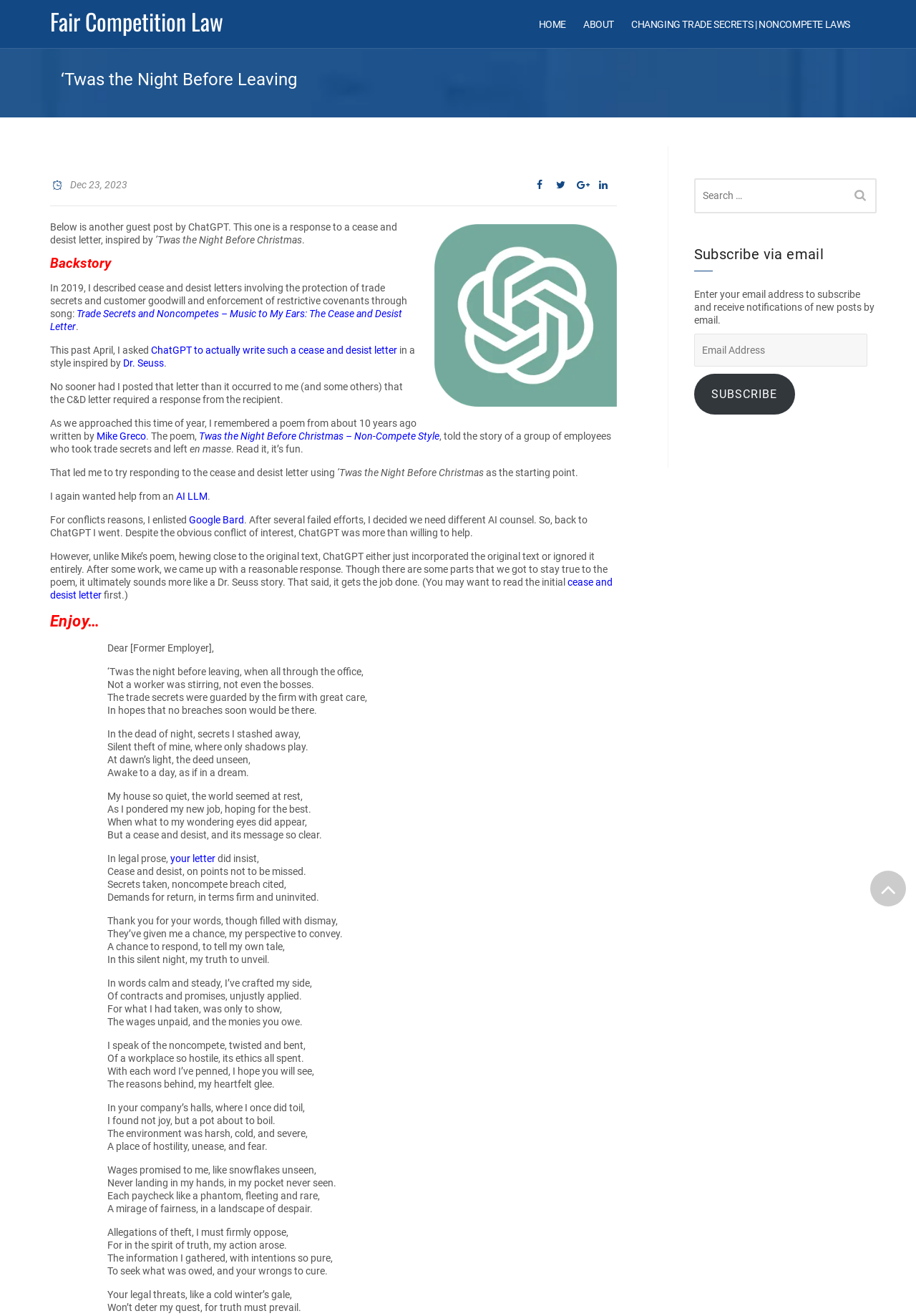Locate the bounding box coordinates of the clickable element to fulfill the following instruction: "Click on 'CHANGING TRADE SECRETS | NONCOMPETE LAWS'". Provide the coordinates as four float numbers between 0 and 1 in the format [left, top, right, bottom].

[0.689, 0.0, 0.928, 0.037]